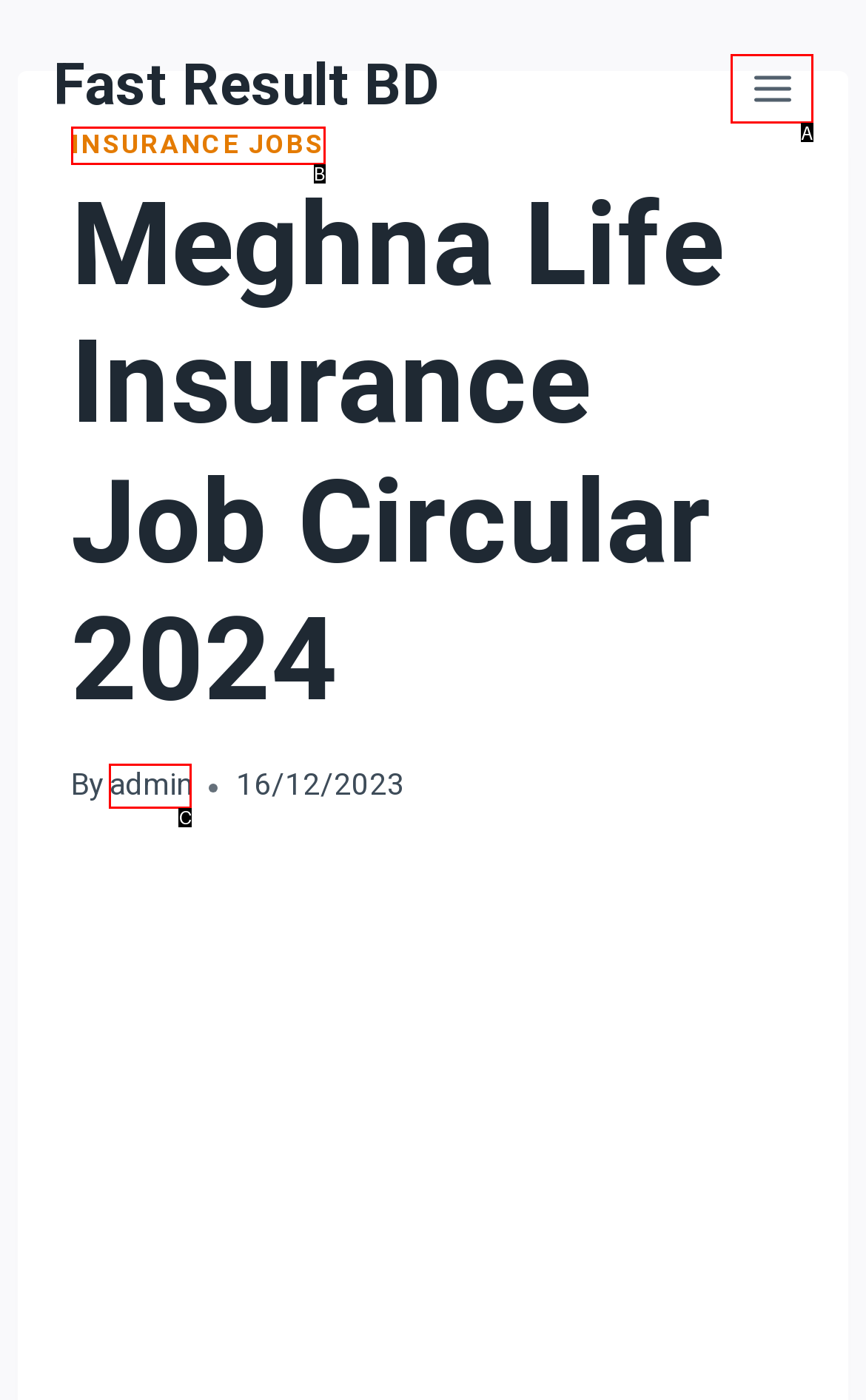Identify the HTML element that corresponds to the following description: admin Provide the letter of the best matching option.

C